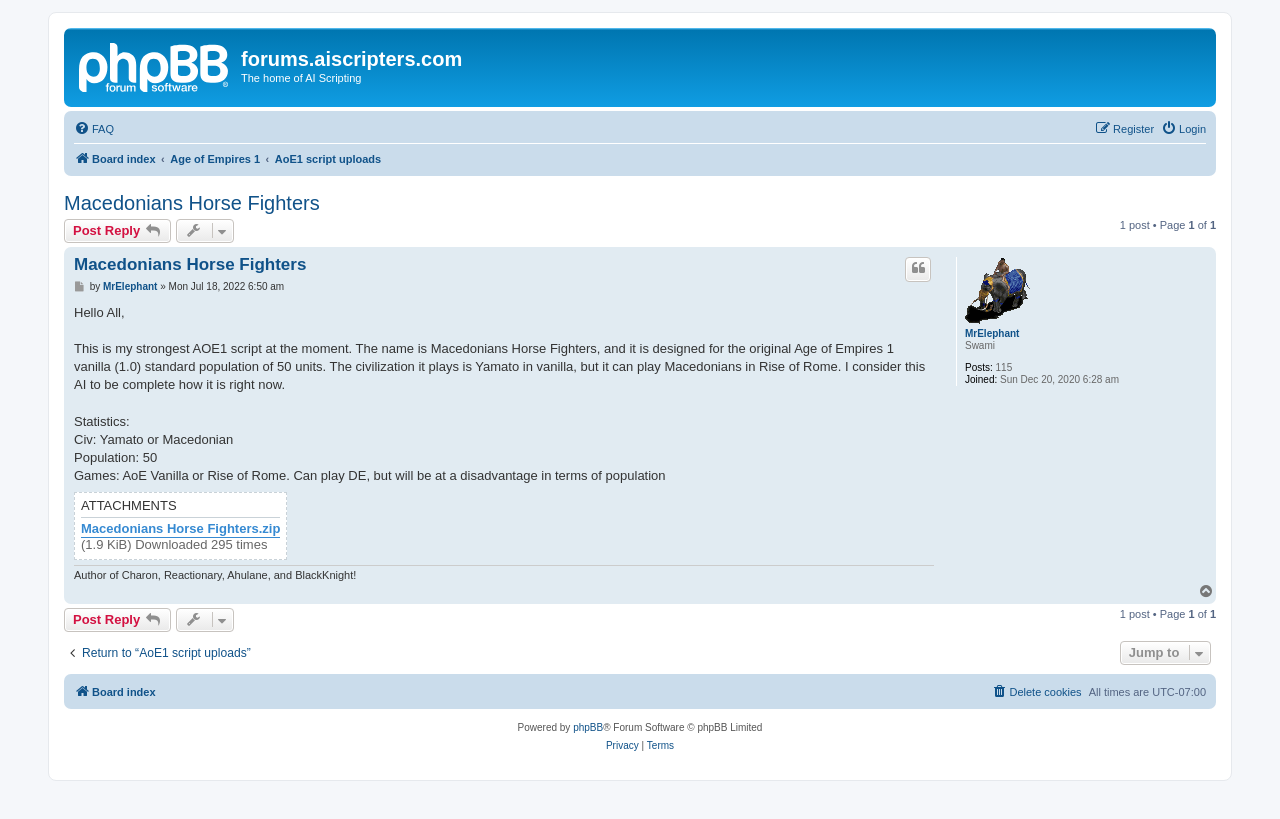Describe all the key features and sections of the webpage thoroughly.

The webpage is a forum discussion page titled "Macedonians Horse Fighters" on the "forums.aiscripters.com" website. At the top, there is a horizontal menu bar with links to "Board index", "FAQ", "Login", and "Register". Below this, there is a heading with the website's title and a brief description "The home of AI Scripting".

The main content area is divided into two sections. The left section contains a heading with the topic title "Macedonians Horse Fighters" and a link to the same topic. Below this, there is a link to "Post Reply" and a "Topic tools" button.

The right section contains a description list with information about the topic author, including their username "MrElephant", avatar, post count, and join date. Below this, there is a heading with the topic title again, followed by a post from the author describing their AI script "Macedonians Horse Fighters" for Age of Empires 1. The post includes statistics about the script, such as the civilization and population it is designed for.

Further down, there is a section with attachments, including a downloadable zip file "Macedonians Horse Fighters.zip". The author's signature is displayed below, mentioning their other AI scripts.

At the bottom of the page, there are links to "Top", "Post Reply", and "Return to “AoE1 script uploads”". A horizontal menu bar with links to "Board index", "All times are", and "Delete cookies" is displayed below. The page ends with a copyright notice and a link to the phpBB forum software.